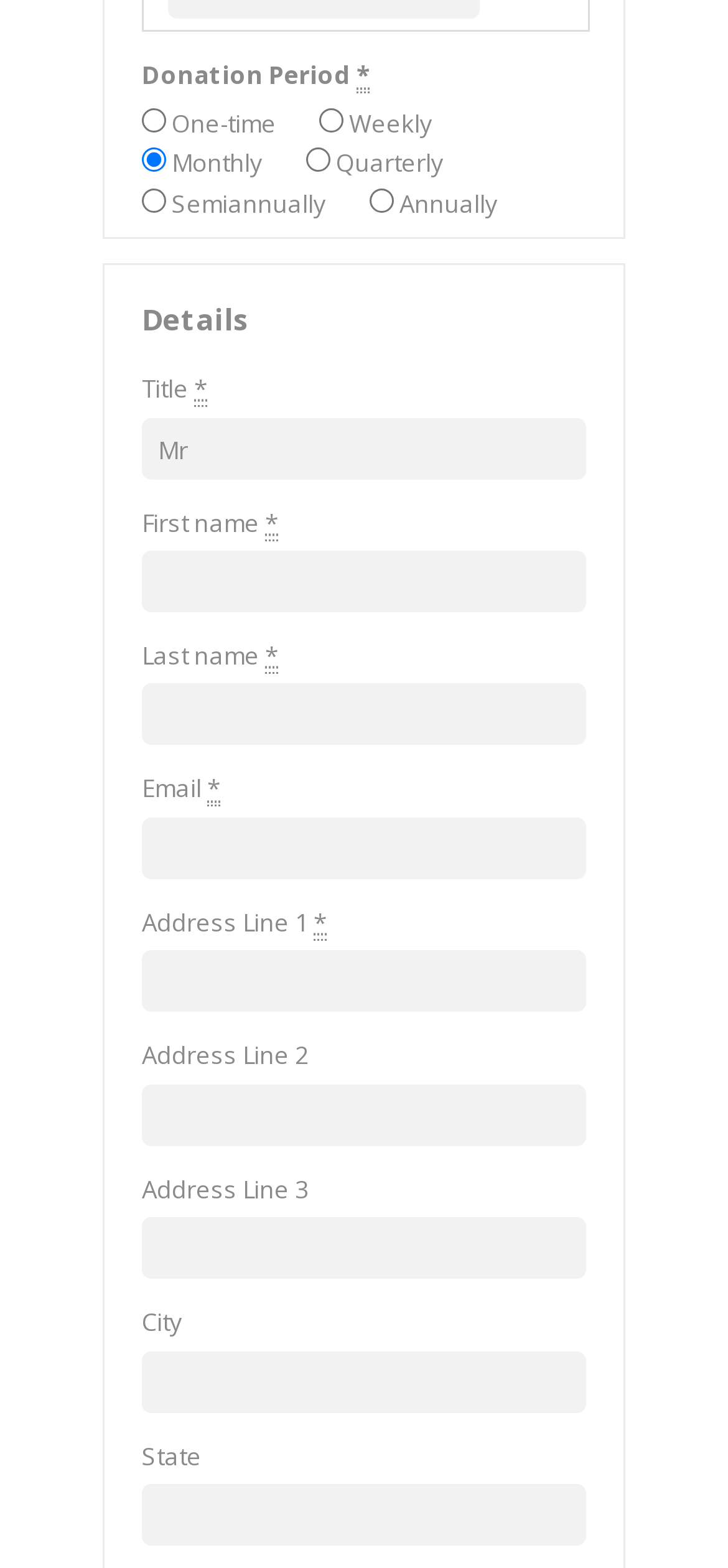Provide the bounding box coordinates of the HTML element described as: "parent_node: Monthly aria-describedby="charitable_field_recurring_donation_label" name="recurring_donation" value="month"". The bounding box coordinates should be four float numbers between 0 and 1, i.e., [left, top, right, bottom].

[0.195, 0.094, 0.228, 0.11]